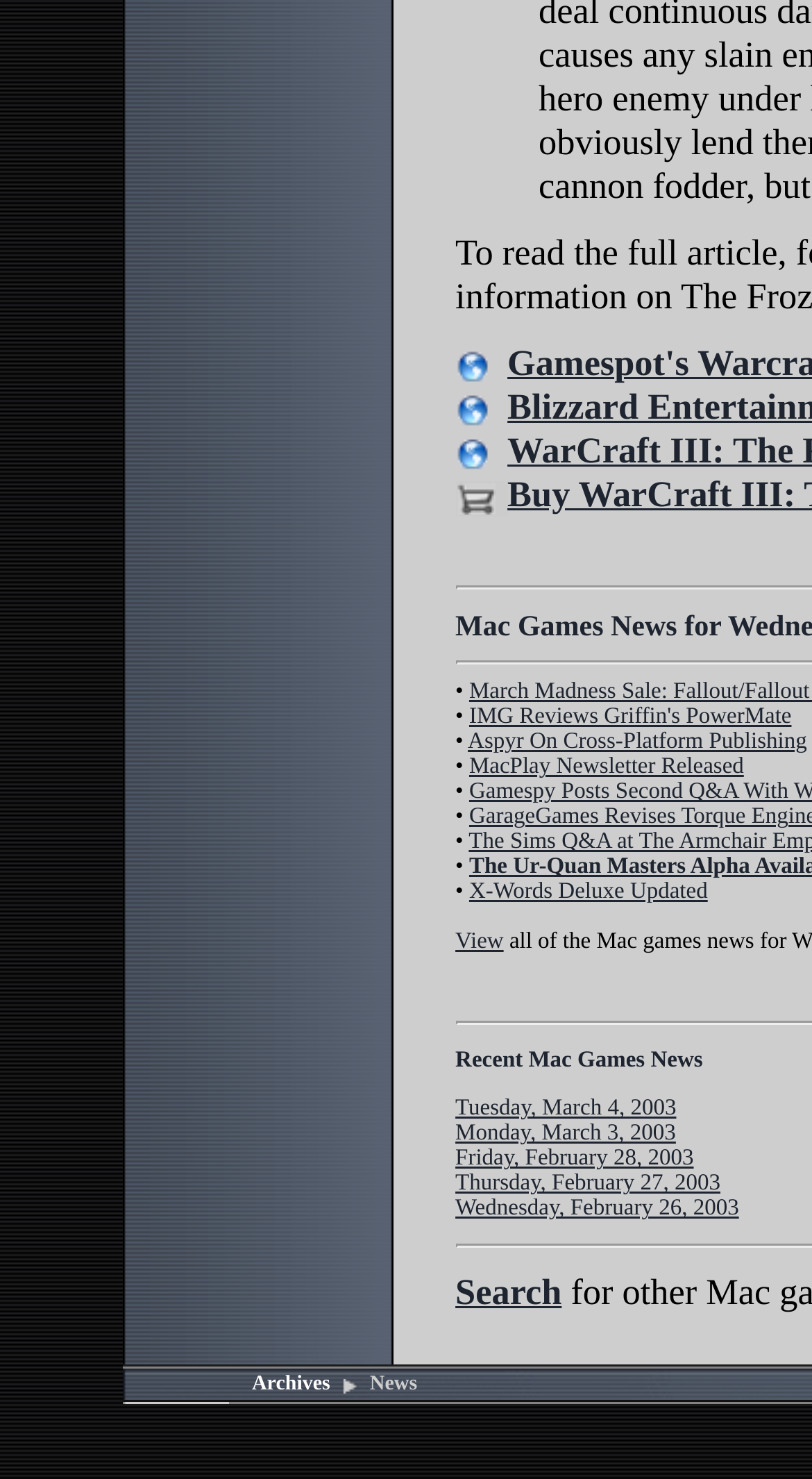Identify the bounding box coordinates of the section to be clicked to complete the task described by the following instruction: "Search". The coordinates should be four float numbers between 0 and 1, formatted as [left, top, right, bottom].

[0.561, 0.87, 0.692, 0.886]